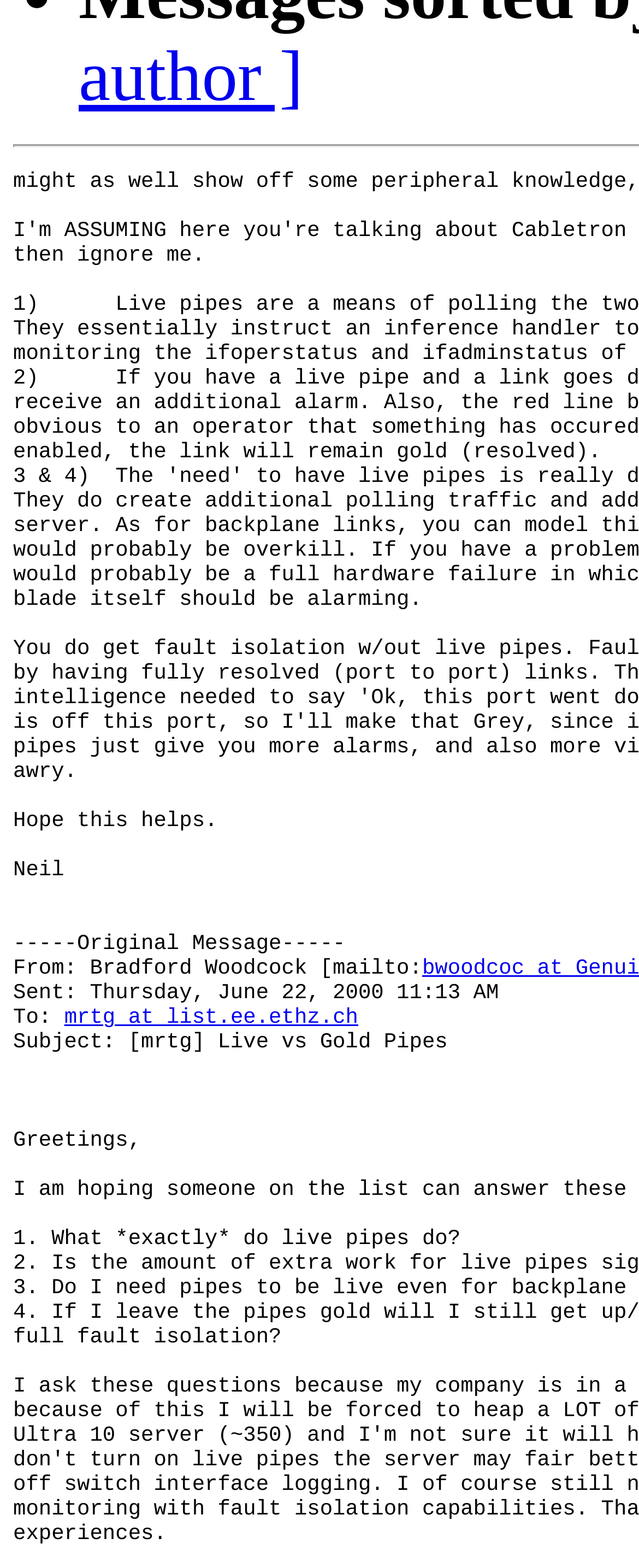Provide the bounding box coordinates for the UI element that is described as: "mrtg at list.ee.ethz.ch".

[0.101, 0.641, 0.562, 0.657]